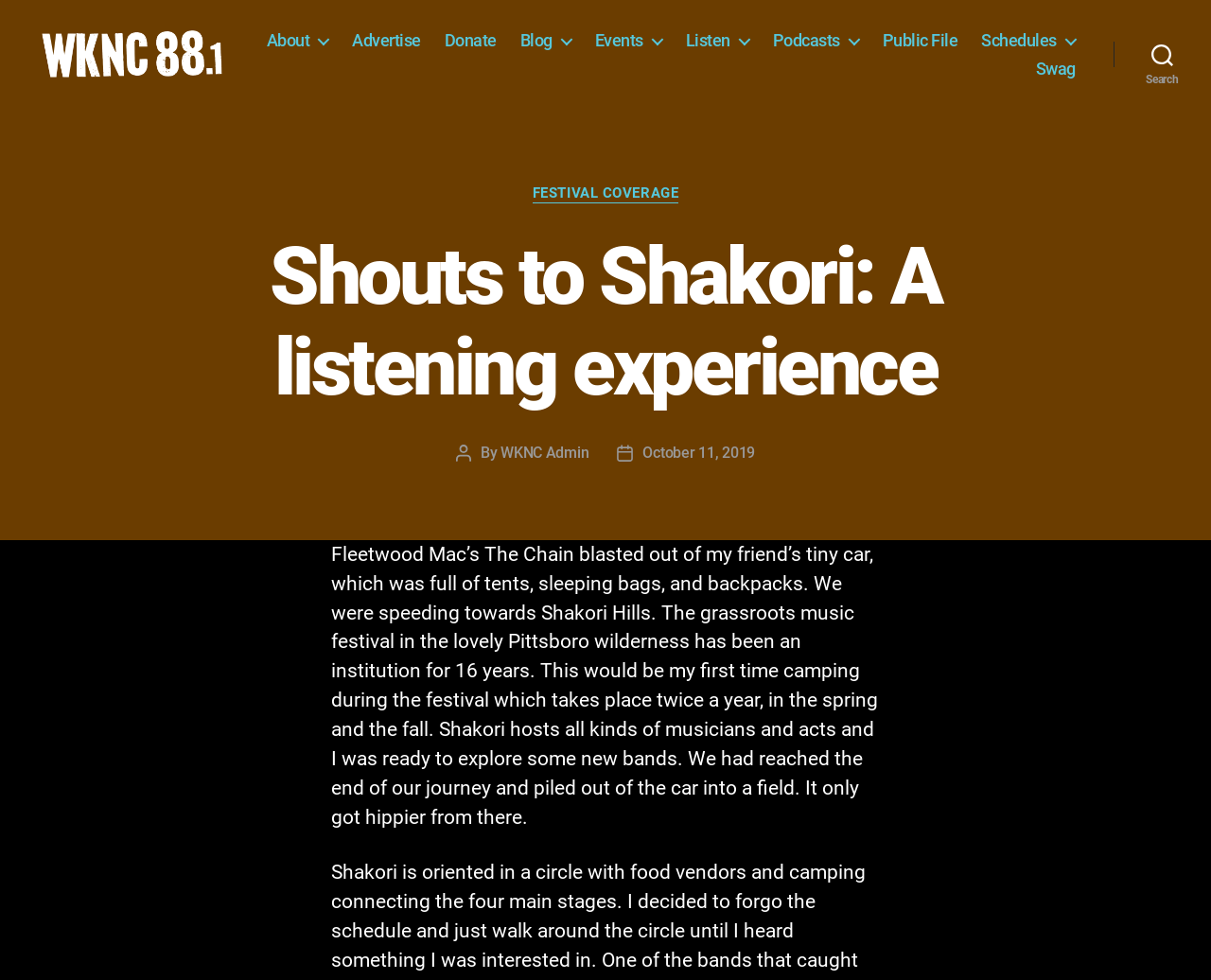How many times a year does the Shakori Hills festival take place?
Could you please answer the question thoroughly and with as much detail as possible?

I found the answer by reading the text in the main content area, which mentions that the festival takes place 'twice a year, in the spring and the fall'.